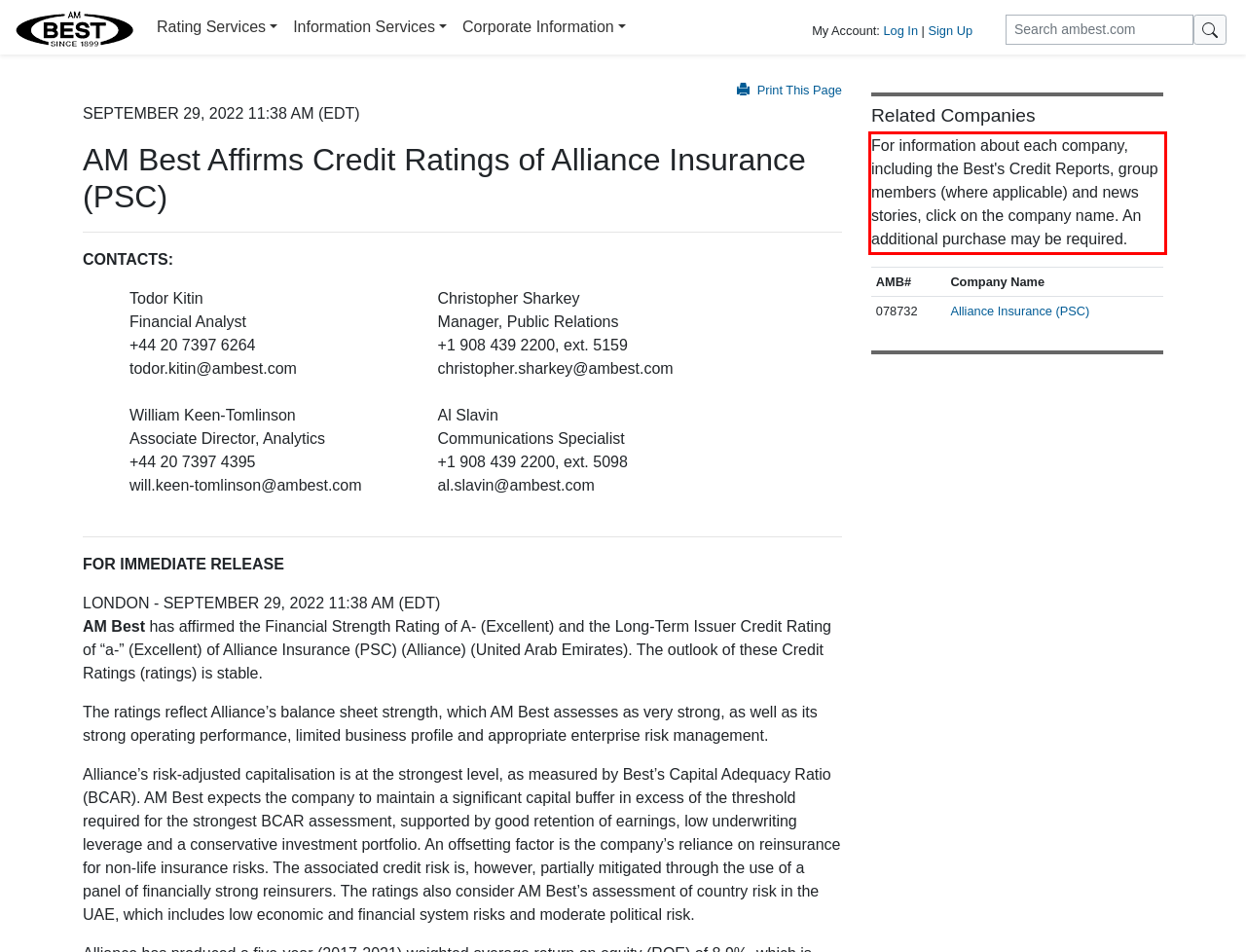Review the screenshot of the webpage and recognize the text inside the red rectangle bounding box. Provide the extracted text content.

For information about each company, including the Best's Credit Reports, group members (where applicable) and news stories, click on the company name. An additional purchase may be required.